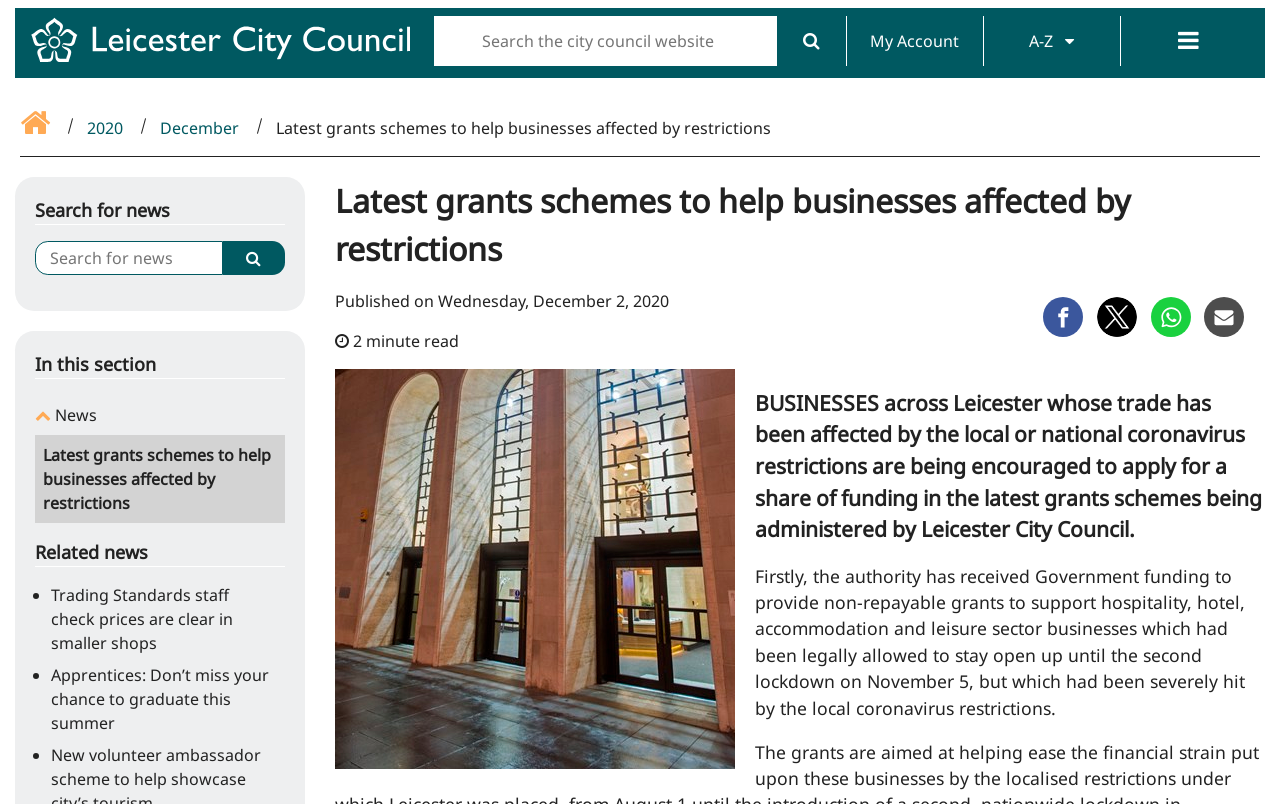Identify the bounding box coordinates for the element you need to click to achieve the following task: "Click on December". The coordinates must be four float values ranging from 0 to 1, formatted as [left, top, right, bottom].

None